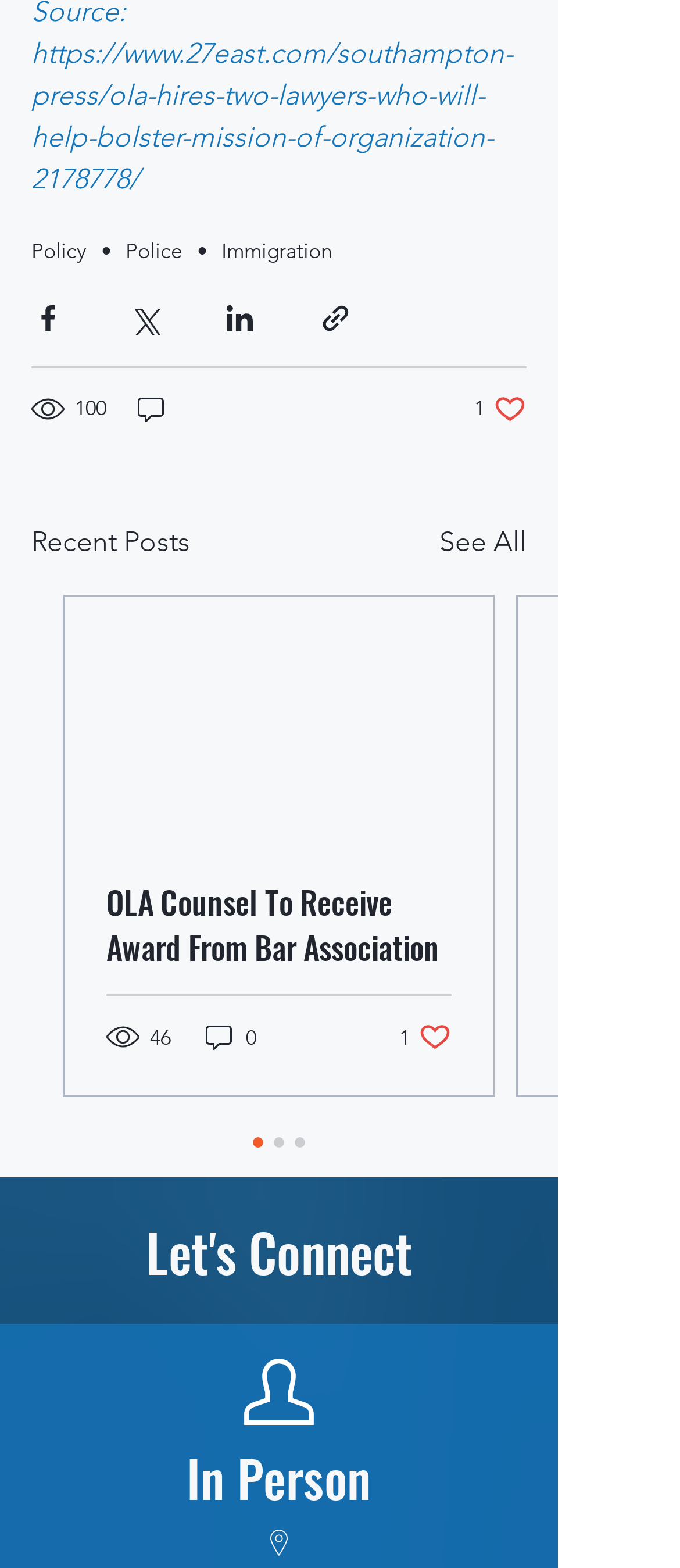Can you pinpoint the bounding box coordinates for the clickable element required for this instruction: "Share via Facebook"? The coordinates should be four float numbers between 0 and 1, i.e., [left, top, right, bottom].

[0.046, 0.192, 0.095, 0.213]